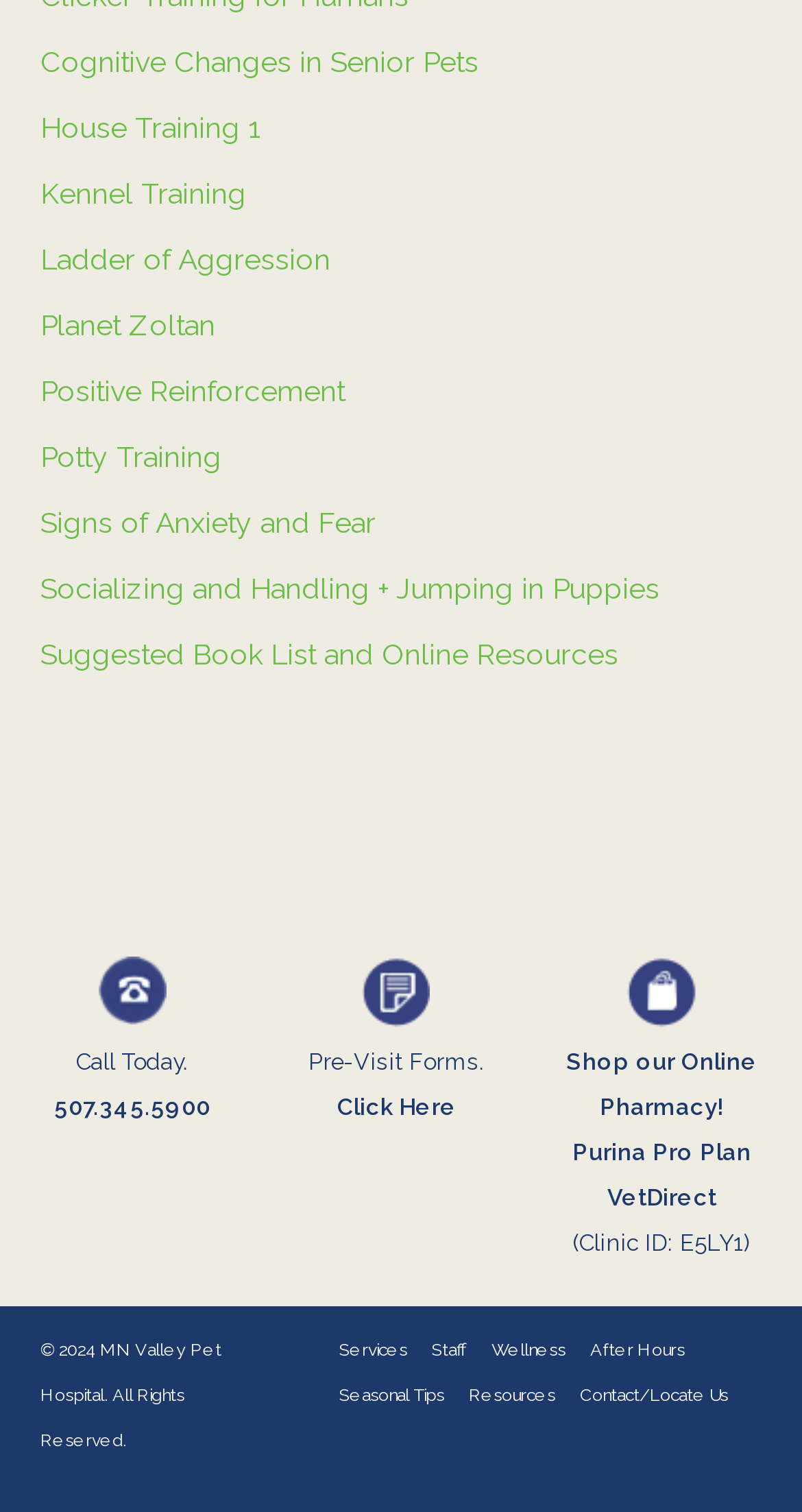What is the phone number to call?
Answer the question using a single word or phrase, according to the image.

507.345.5900